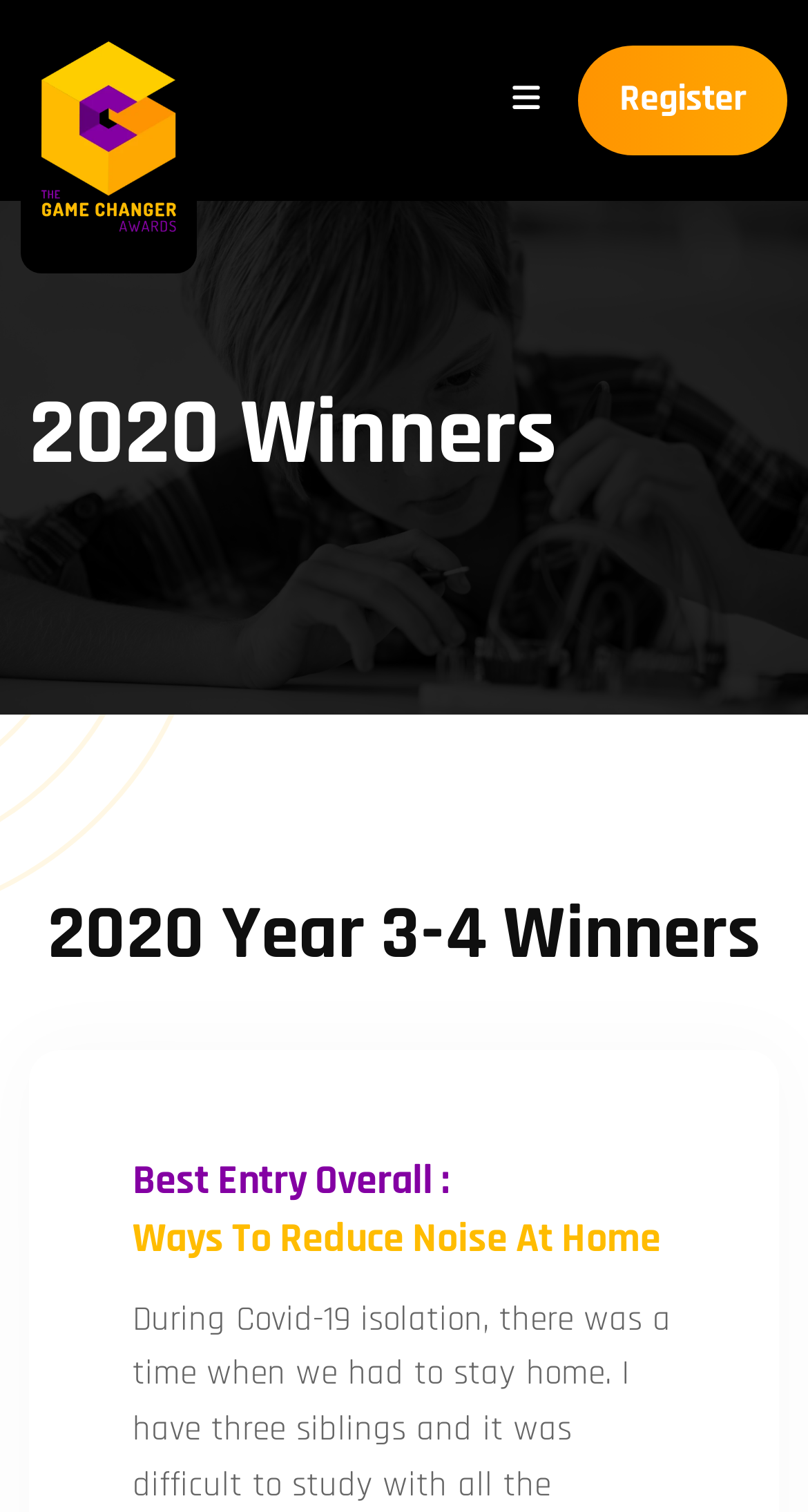What is the purpose of the button?
Respond to the question with a single word or phrase according to the image.

Open Mobile Navigation